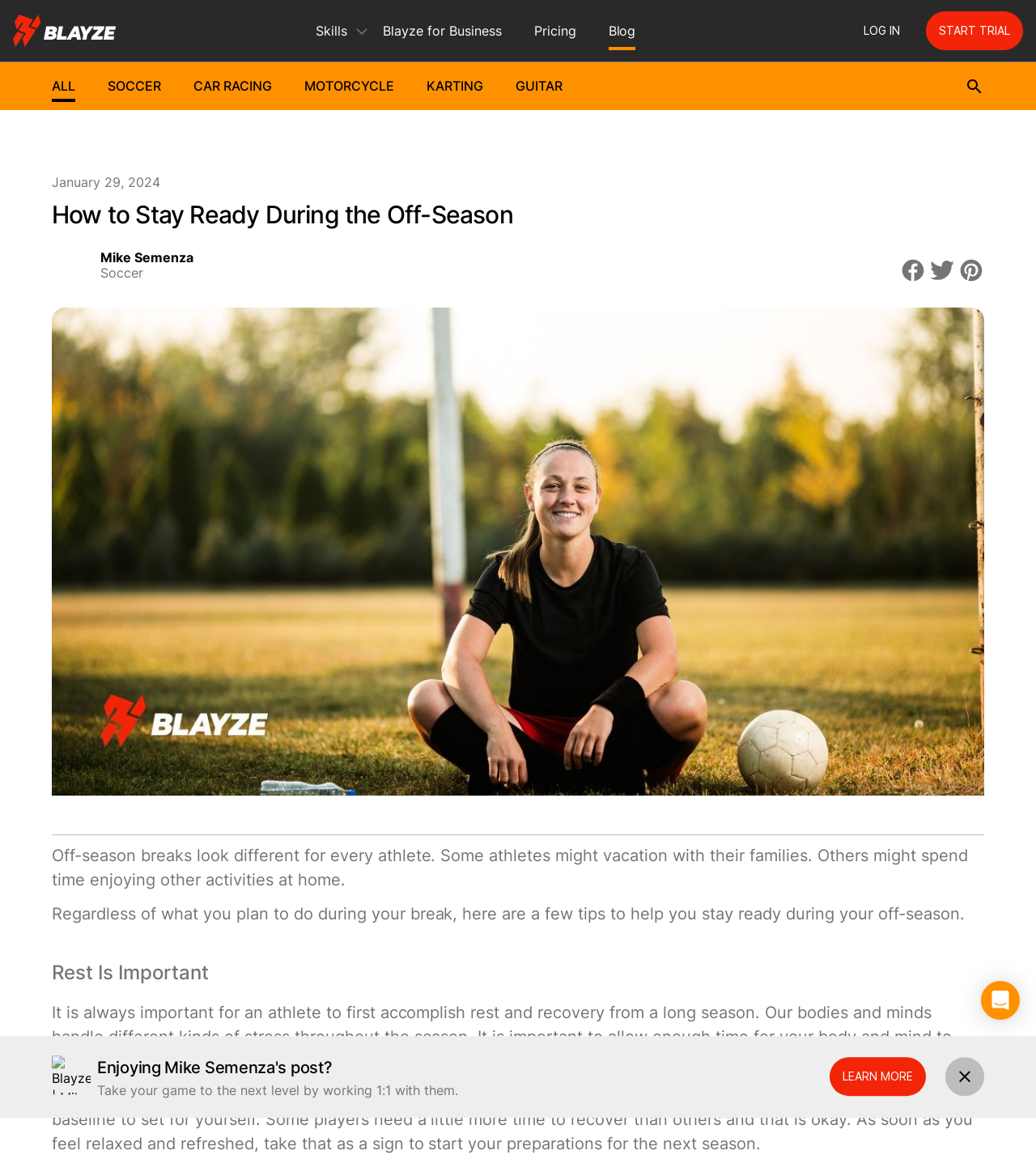How many social media sharing options are available?
Use the image to answer the question with a single word or phrase.

3